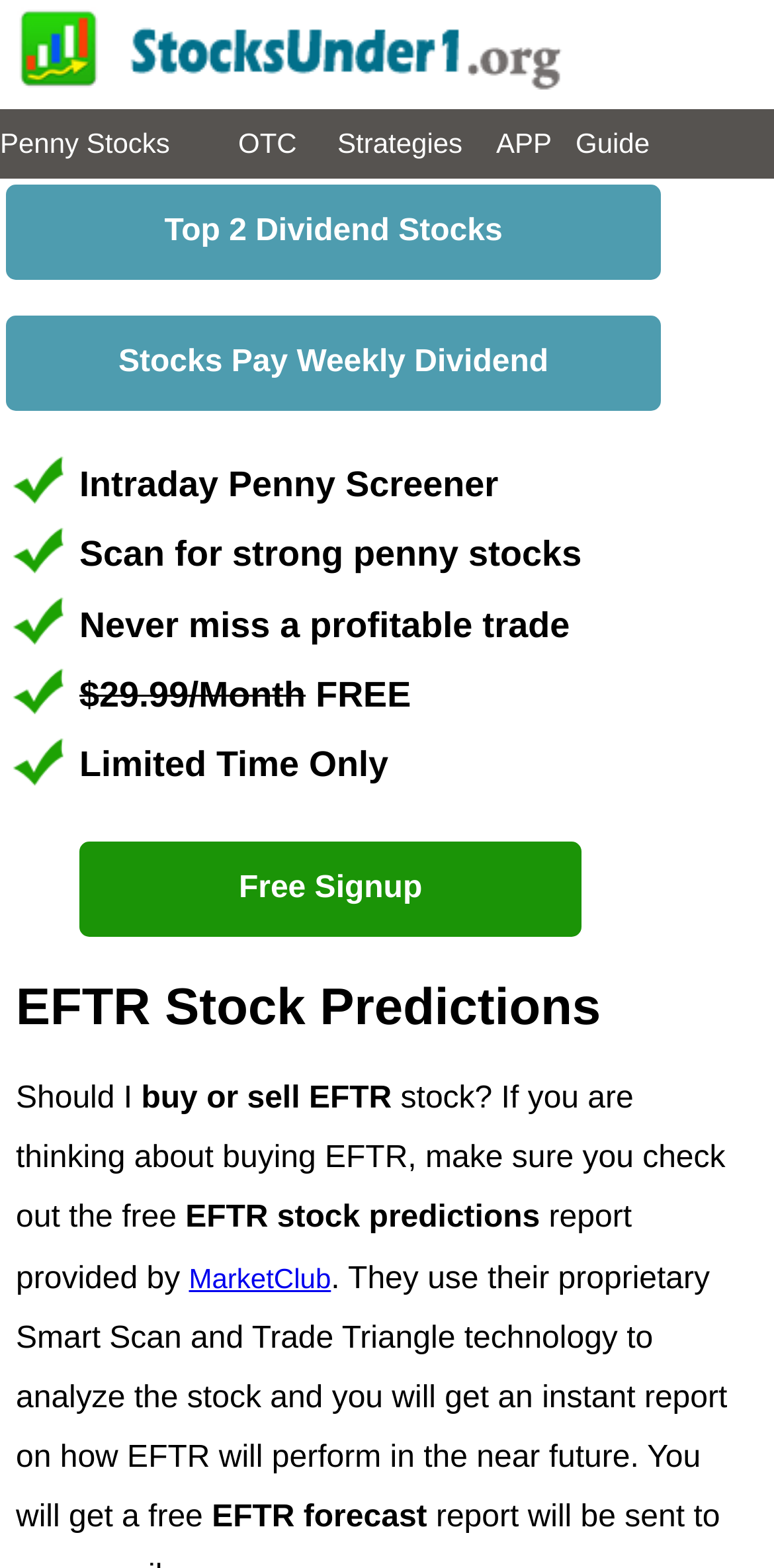What is the cost of the EFTR stock predictions service?
Answer the question with a single word or phrase derived from the image.

$29.99/Month